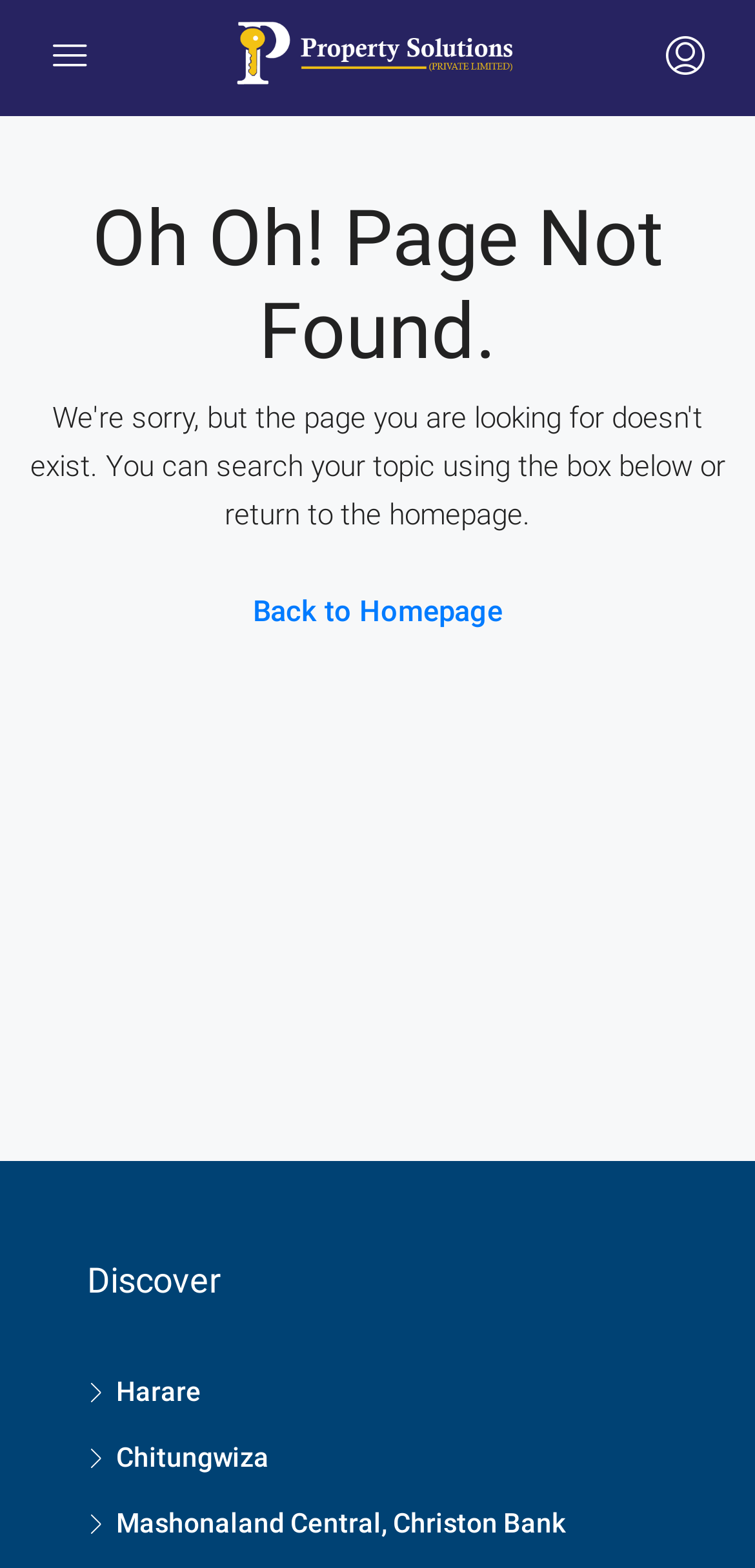Find the coordinates for the bounding box of the element with this description: "Harare".

[0.115, 0.877, 0.267, 0.897]